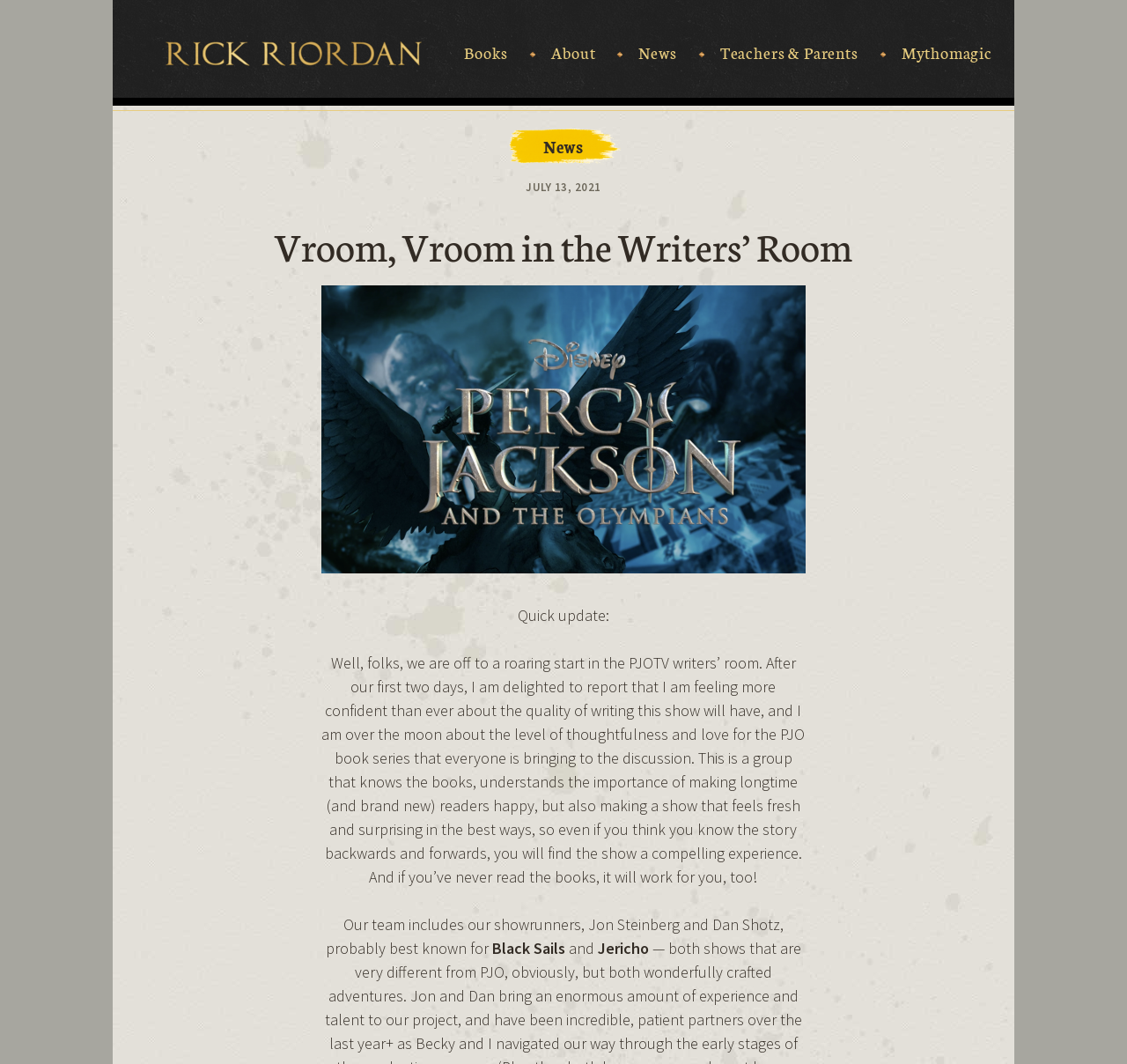Give an in-depth explanation of the webpage layout and content.

The webpage is about Rick Riordan's blog, specifically a news article titled "Vroom, Vroom in the Writers' Room". At the top, there are several links to different sections of the website, including "Books", "About", "News", "Teachers & Parents", and "Mythomagic". 

Below the links, there is a heading that reads "News", which is followed by a subheading "Vroom, Vroom in the Writers' Room". The article starts with a brief introduction, "Quick update:", and then goes on to describe the progress of the PJOTV writers' room. The author expresses their confidence in the quality of writing and the level of thoughtfulness and love for the PJO book series that the team is bringing to the discussion. 

The article continues to describe the team, including the showrunners, Jon Steinberg and Dan Shotz, who are known for their work on "Black Sails" and "Jericho". The text is divided into several paragraphs, with the main content taking up most of the page.